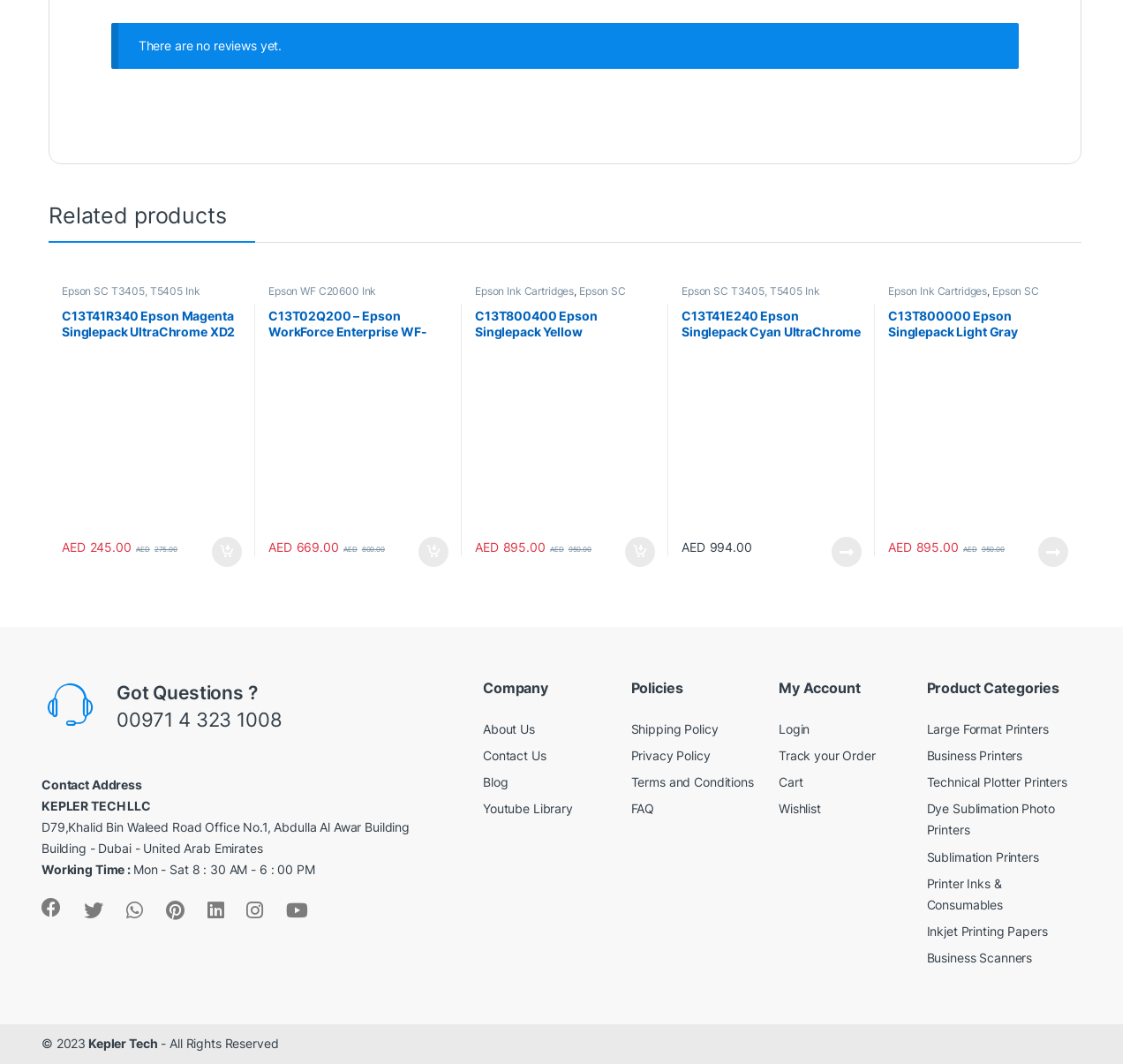Please predict the bounding box coordinates of the element's region where a click is necessary to complete the following instruction: "Click on 'Add to cart: “C13T41R340 Epson Magenta Singlepack UltraChrome XD2 Ink(110ml)”'". The coordinates should be represented by four float numbers between 0 and 1, i.e., [left, top, right, bottom].

[0.188, 0.518, 0.214, 0.546]